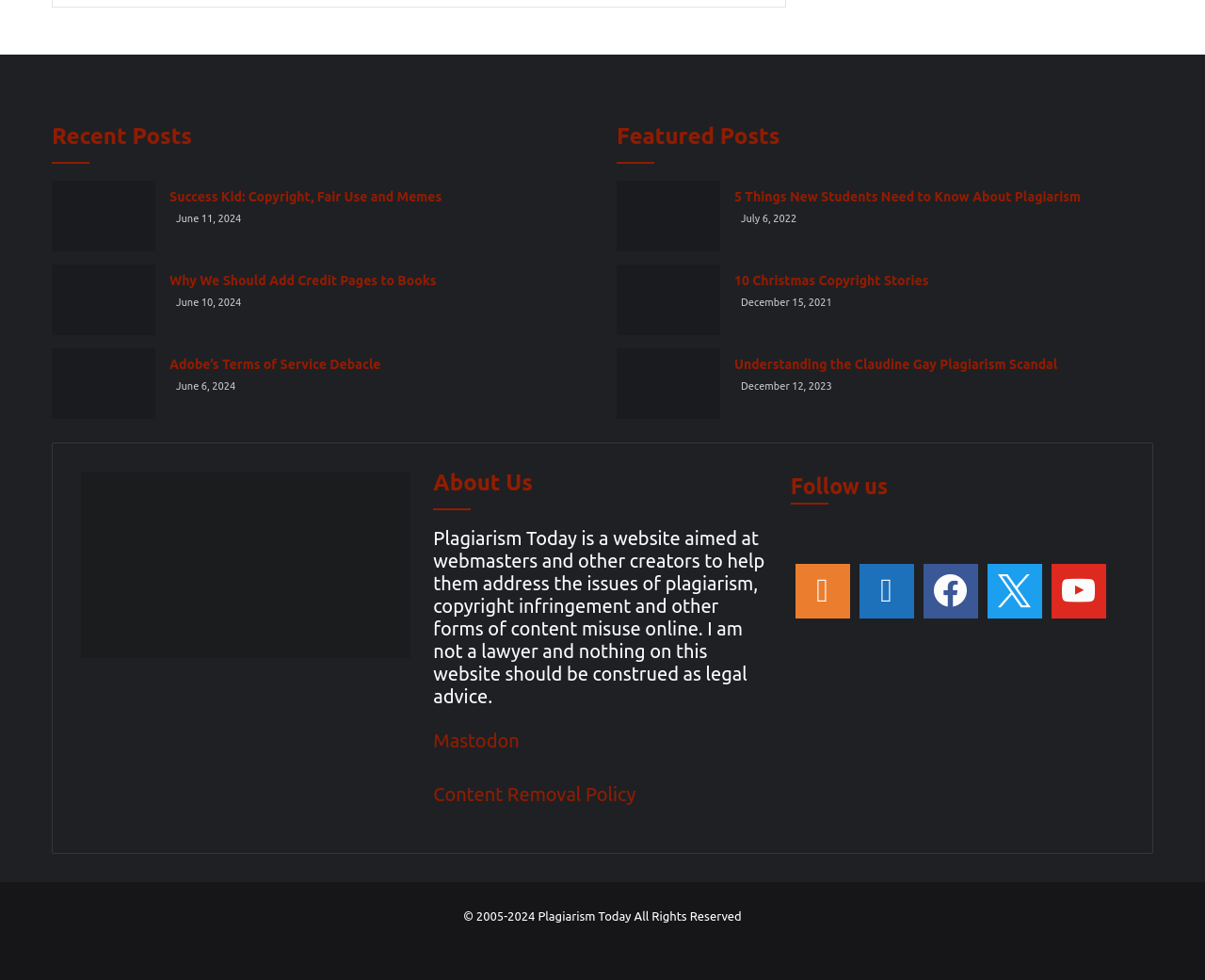What is the name of the website?
Using the image as a reference, deliver a detailed and thorough answer to the question.

I determined the name of the website by looking at the logo image with the text 'Plagiarism Today' and the 'About Us' section that describes the website's purpose.